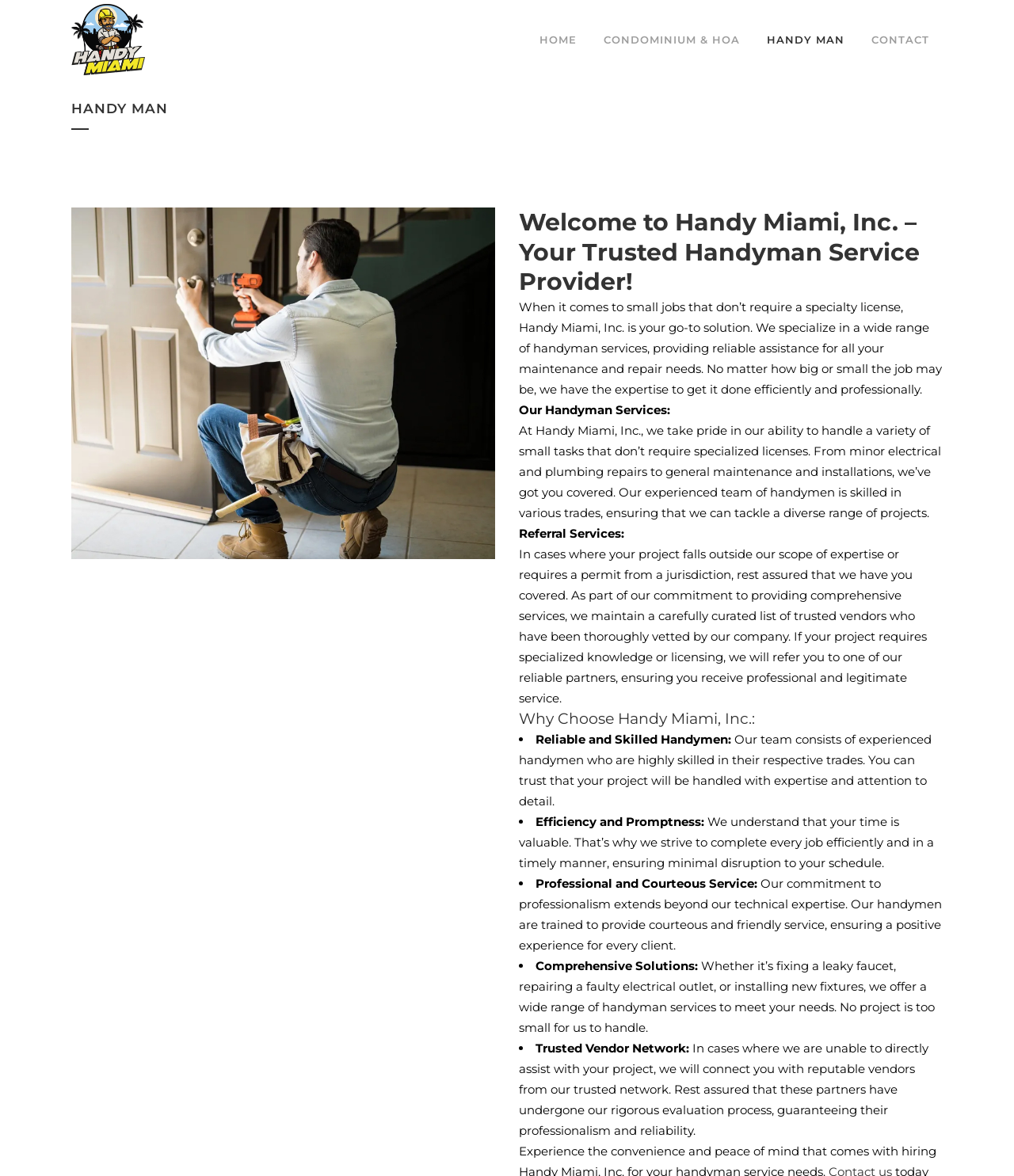Why should I choose Handy Miami, Inc.?
Analyze the image and provide a thorough answer to the question.

I found the answer by looking at the section 'Why Choose Handy Miami, Inc.:' which lists several reasons. One of the reasons is 'Reliable and Skilled Handymen' which suggests that Handy Miami, Inc. has experienced and skilled handymen.